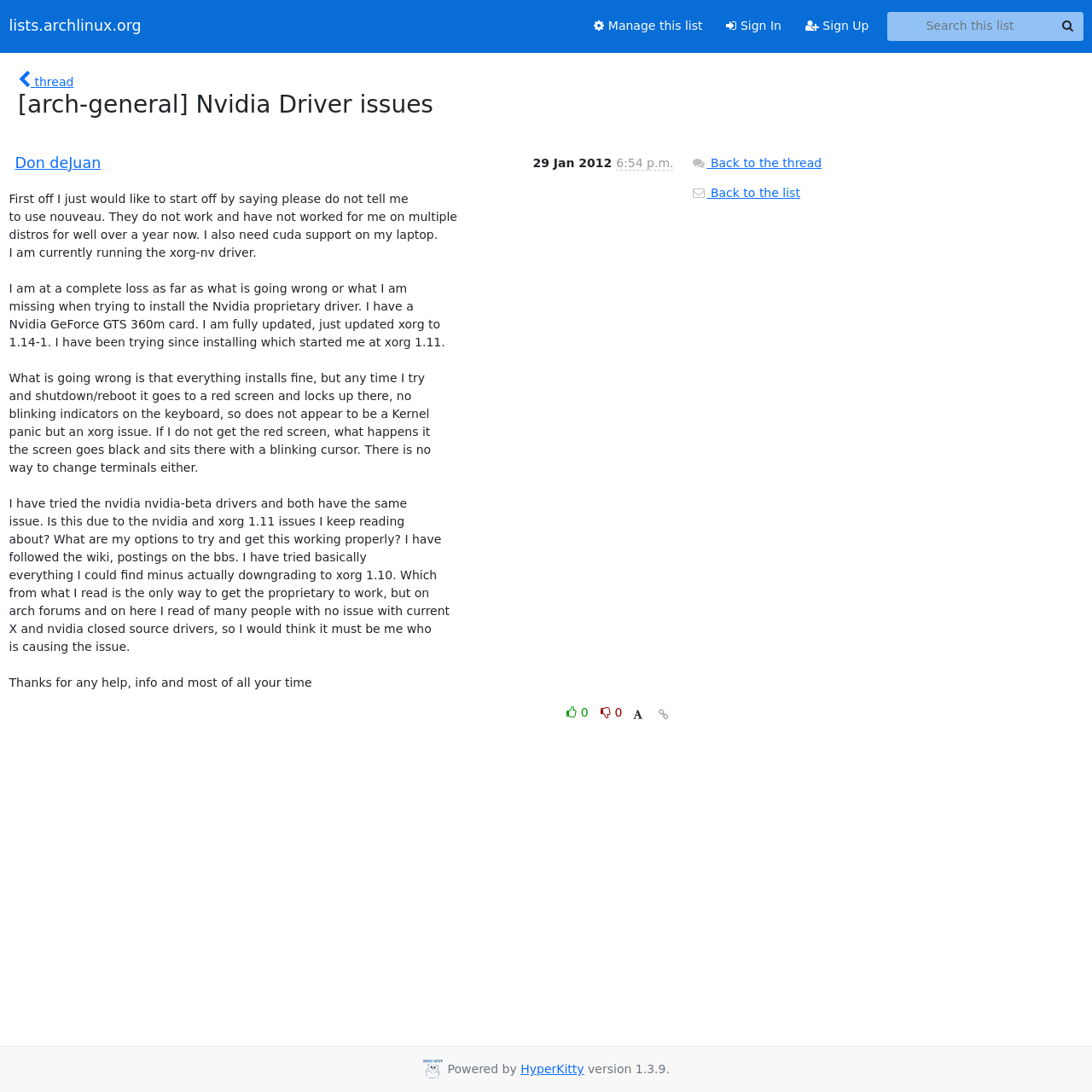Extract the bounding box coordinates of the UI element described by: "aria-label="Search"". The coordinates should include four float numbers ranging from 0 to 1, e.g., [left, top, right, bottom].

[0.964, 0.011, 0.992, 0.037]